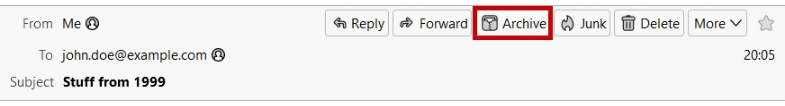Elaborate on the contents of the image in great detail.

The image showcases an email interface, specifically focusing on a message composed by the user. The email is directed to "john.doe@example.com" with the subject line "Stuff from 1999." Prominently displayed within a red box is the "Archive" button, which the user can click to archive the email. To the left of this button, options for "Reply," "Forward," "Junk," "Delete," and "More" are available, illustrating the various actions a user can take with the email. The timestamp at the bottom indicates the email was sent at 20:05. This setup emphasizes the user's capability to manage their emails efficiently, allowing for organization and storage through archiving.